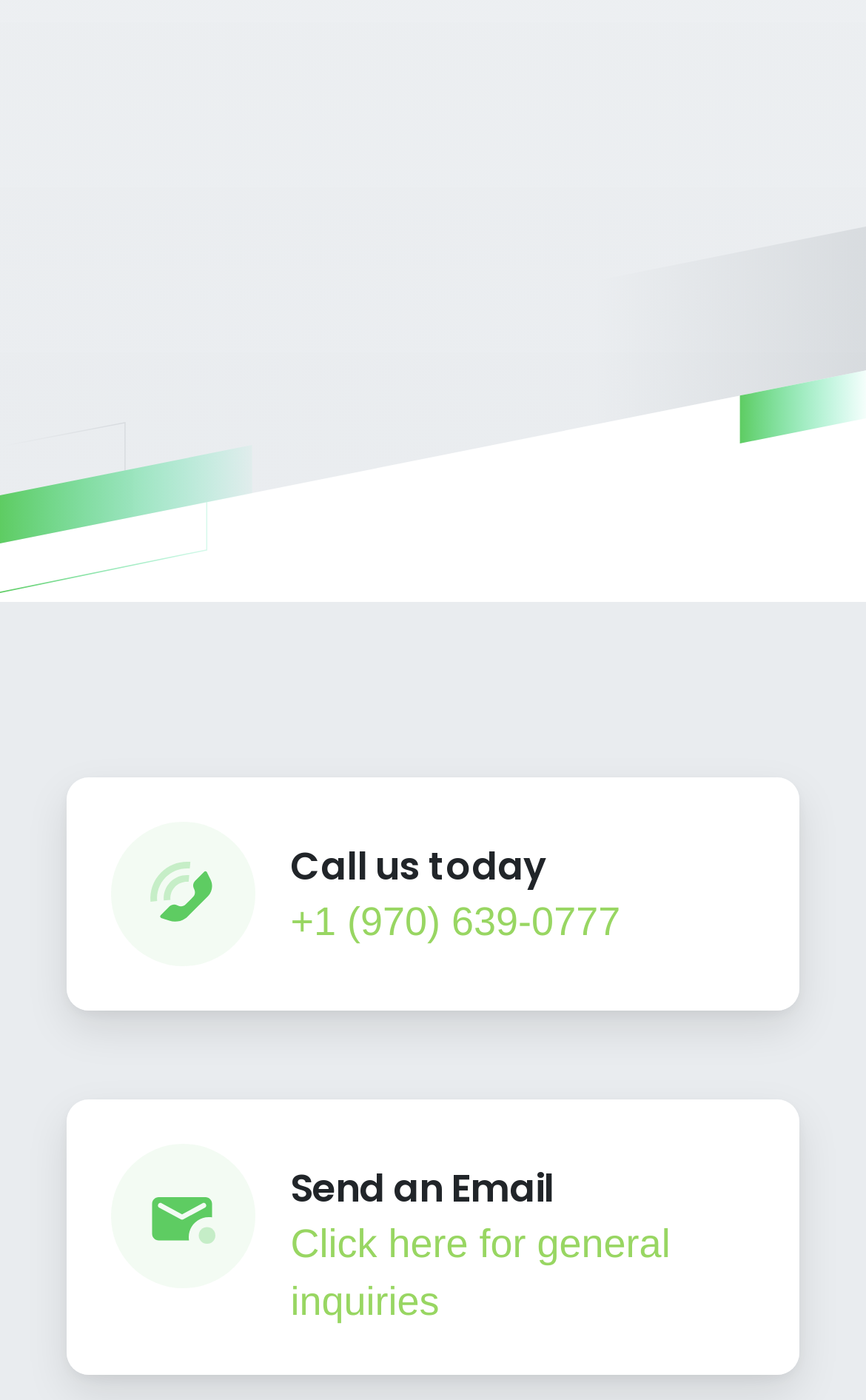How many images are on the webpage?
Use the information from the image to give a detailed answer to the question.

There are four images on the webpage, indicated by the image elements with empty OCR text. These images are likely to be icons or decorative elements.